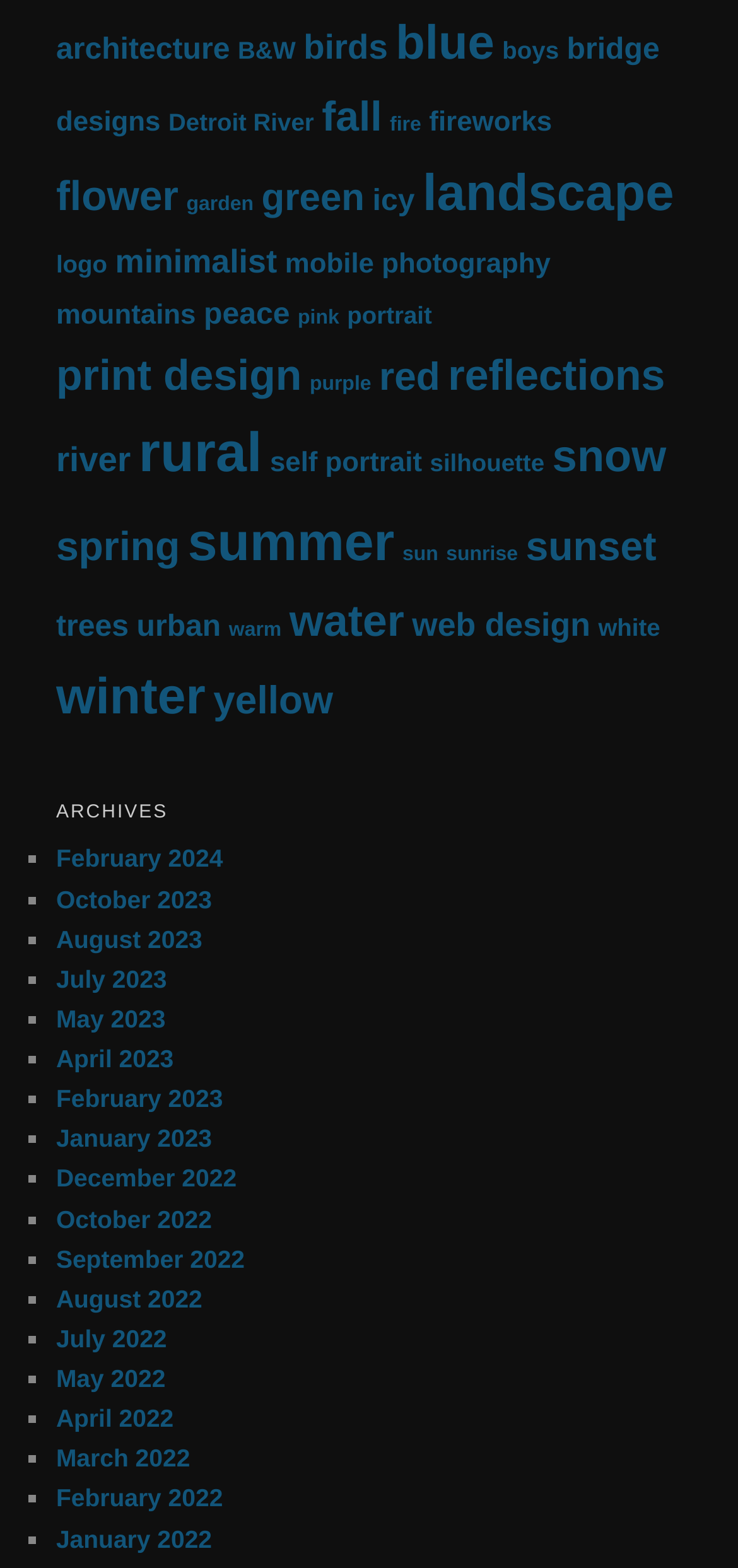Please give a succinct answer to the question in one word or phrase:
What is the category with the most items?

rural